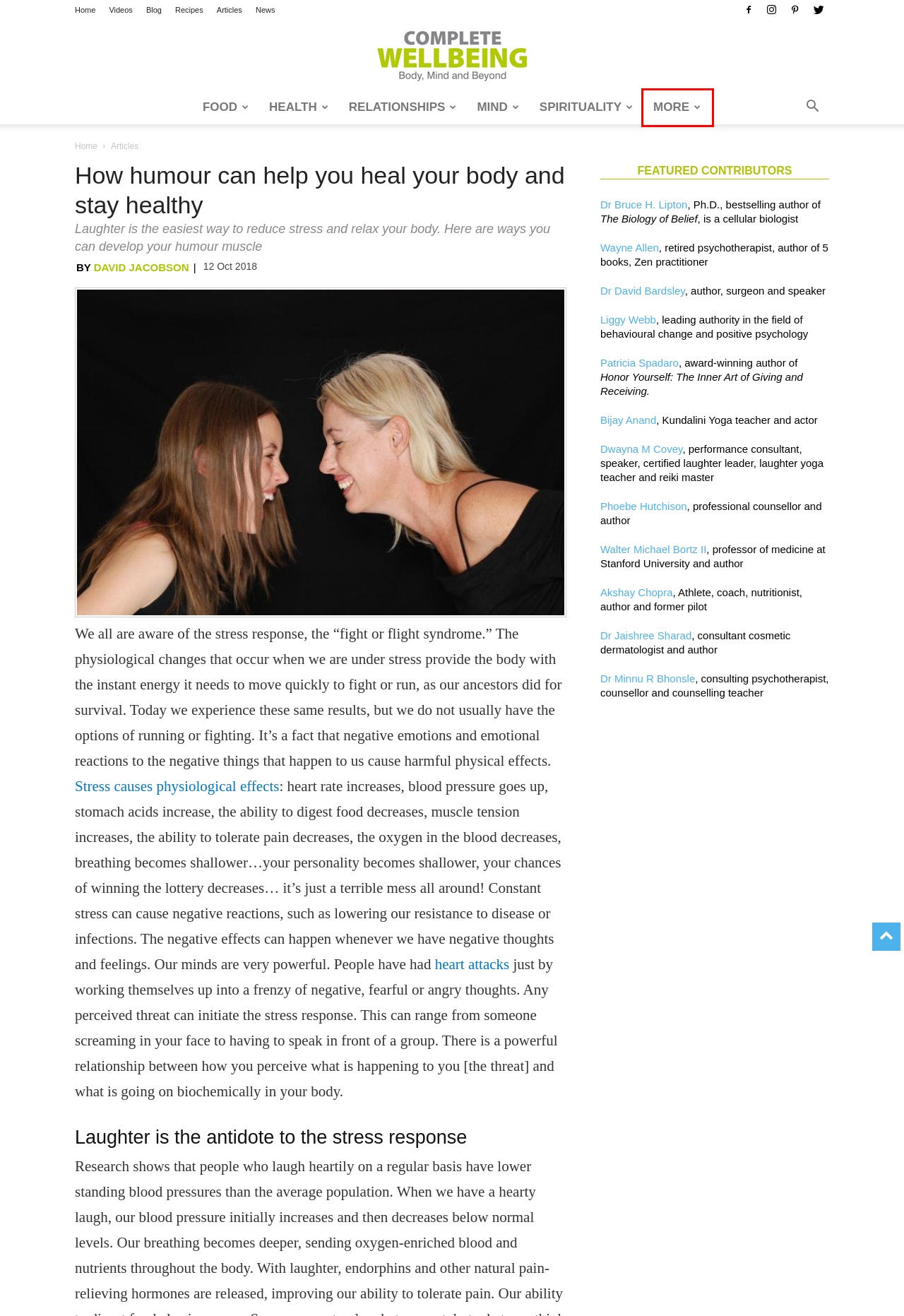You have been given a screenshot of a webpage, where a red bounding box surrounds a UI element. Identify the best matching webpage description for the page that loads after the element in the bounding box is clicked. Options include:
A. Browse all topics - Complete Wellbeing
B. Articles Archives - Complete Wellbeing
C. May 2015 issue: The illusion of stress - Complete Wellbeing
D. David Jacobson, Author at Complete Wellbeing
E. Relationships Archives - Complete Wellbeing
F. Heart attack: Seize the golden hour - Complete Wellbeing
G. Mind Archives - Complete Wellbeing
H. Practical Spirituality Archives - Complete Wellbeing

A